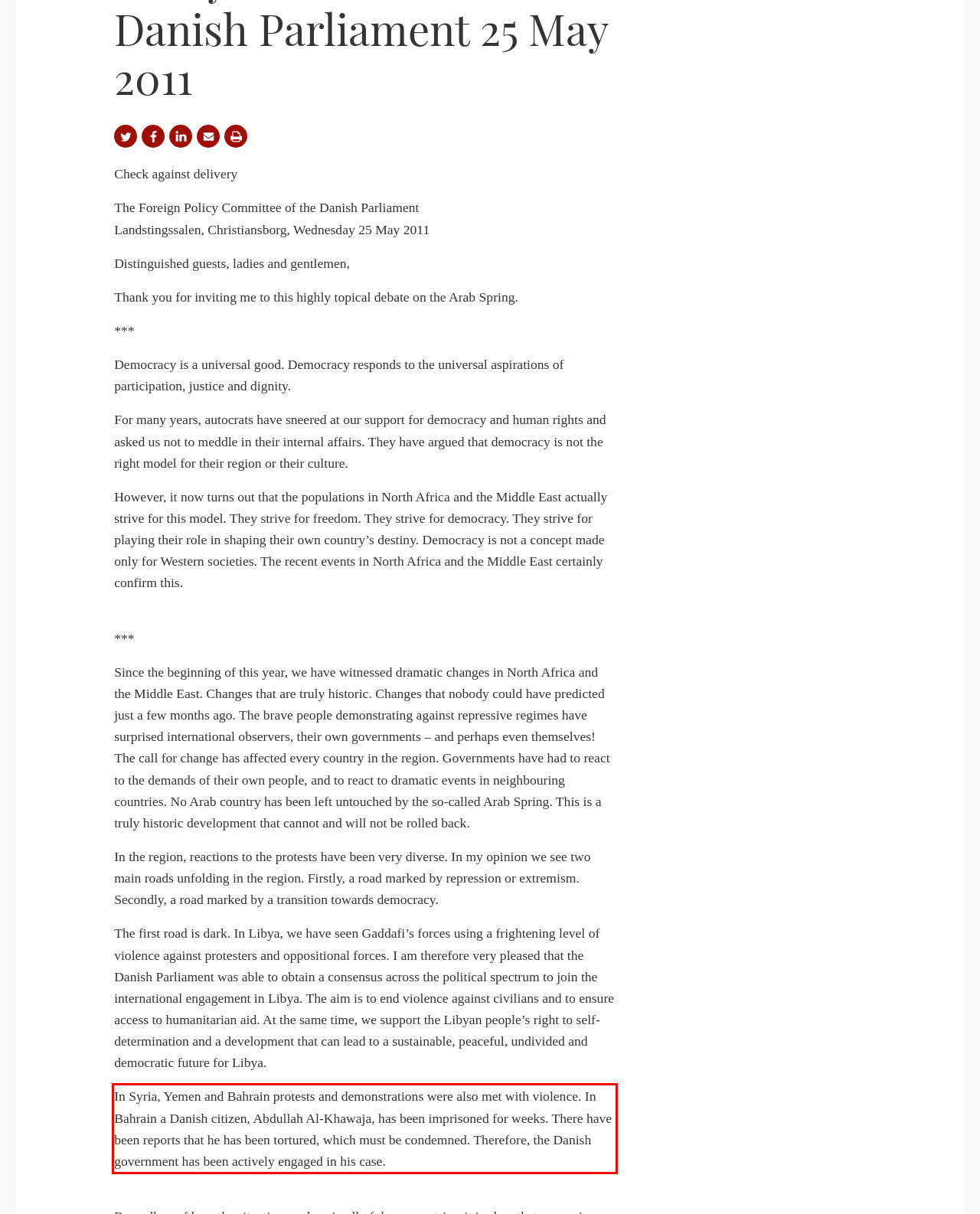Please analyze the provided webpage screenshot and perform OCR to extract the text content from the red rectangle bounding box.

In Syria, Yemen and Bahrain protests and demonstrations were also met with violence. In Bahrain a Danish citizen, Abdullah Al-Khawaja, has been imprisoned for weeks. There have been reports that he has been tortured, which must be condemned. Therefore, the Danish government has been actively engaged in his case.